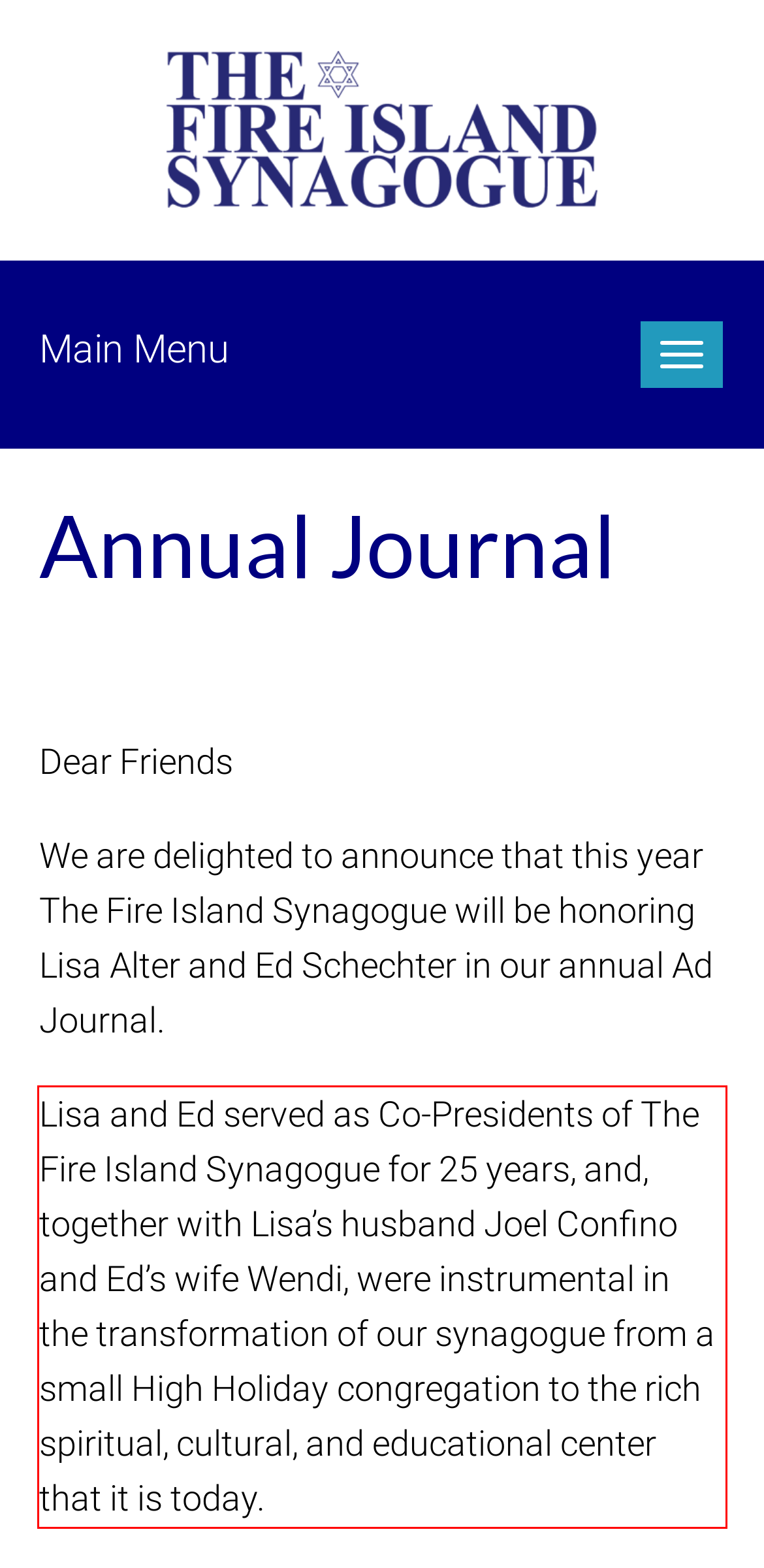Locate the red bounding box in the provided webpage screenshot and use OCR to determine the text content inside it.

Lisa and Ed served as Co-Presidents of The Fire Island Synagogue for 25 years, and, together with Lisa’s husband Joel Confino and Ed’s wife Wendi, were instrumental in the transformation of our synagogue from a small High Holiday congregation to the rich spiritual, cultural, and educational center that it is today.